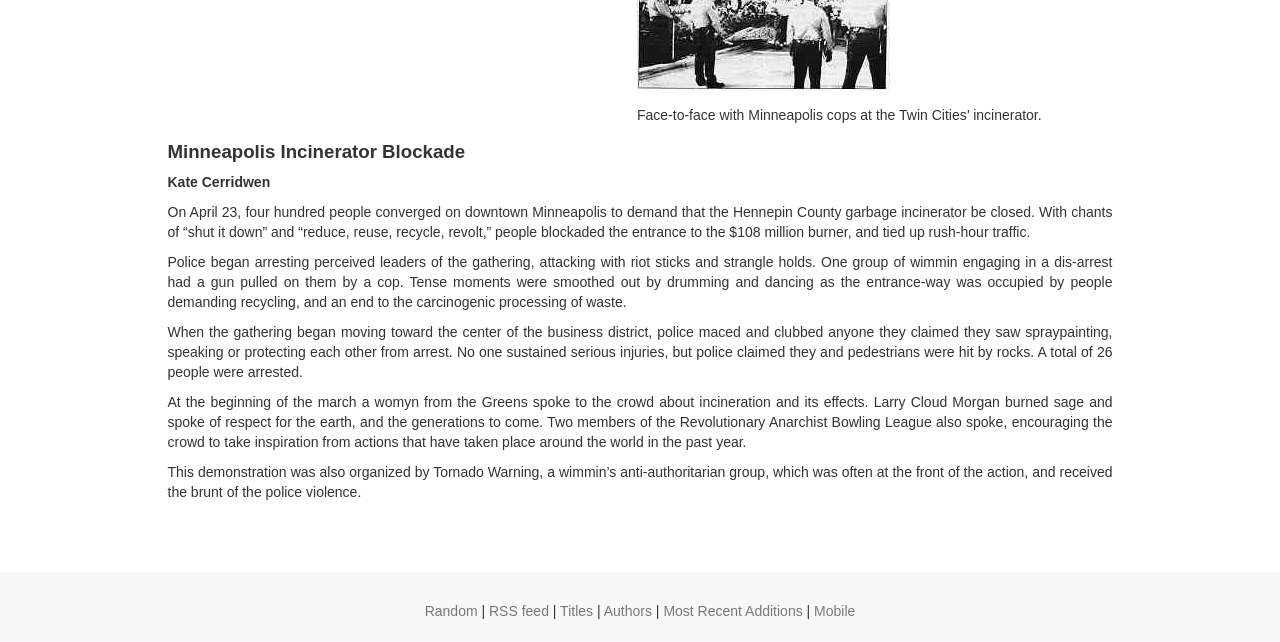What is the topic of the article?
Refer to the image and provide a thorough answer to the question.

I determined the topic of the article by reading the heading 'Minneapolis Incinerator Blockade' and the surrounding text, which describes a protest event in Minneapolis related to the incinerator.